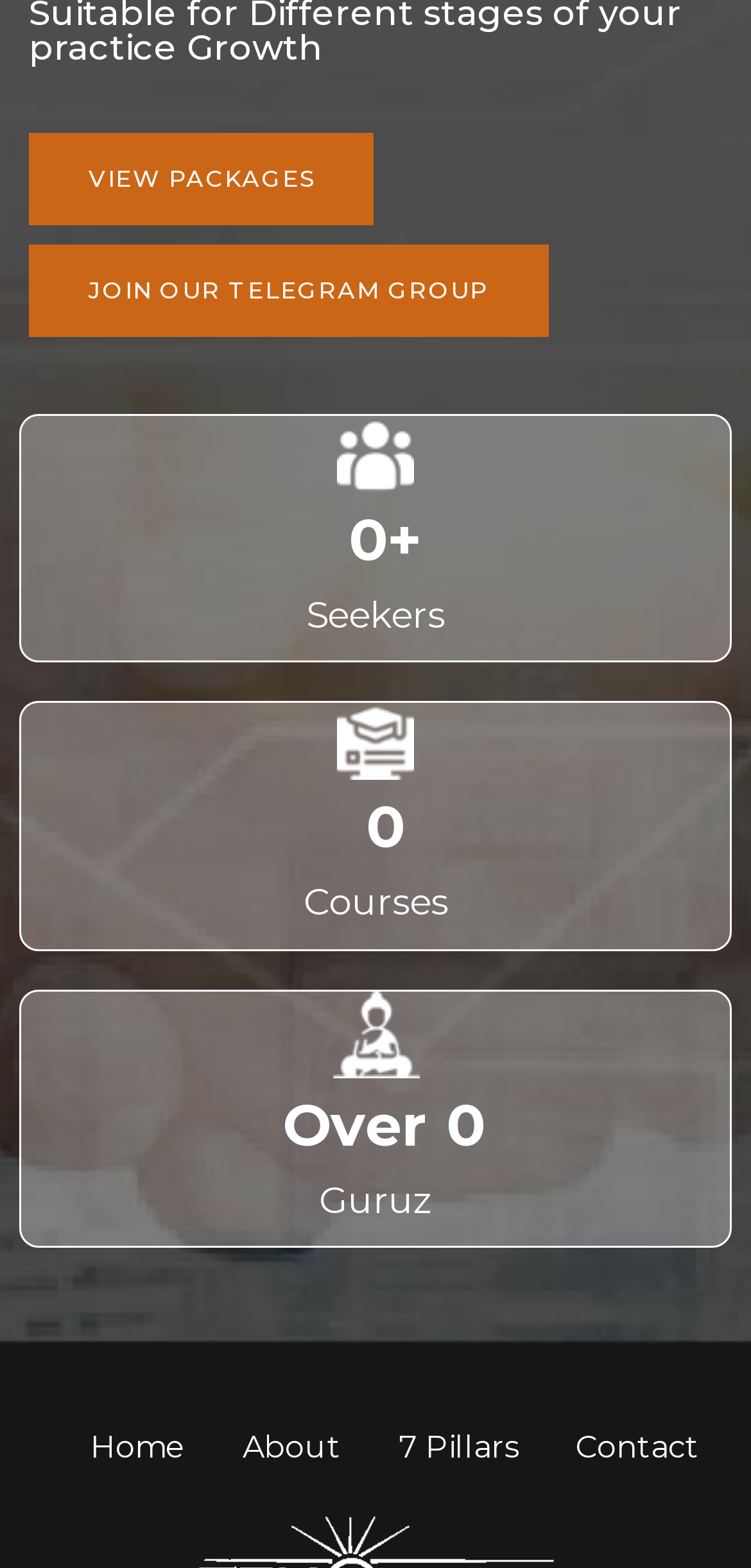Please determine the bounding box of the UI element that matches this description: View Packages. The coordinates should be given as (top-left x, top-left y, bottom-right x, bottom-right y), with all values between 0 and 1.

[0.038, 0.084, 0.499, 0.143]